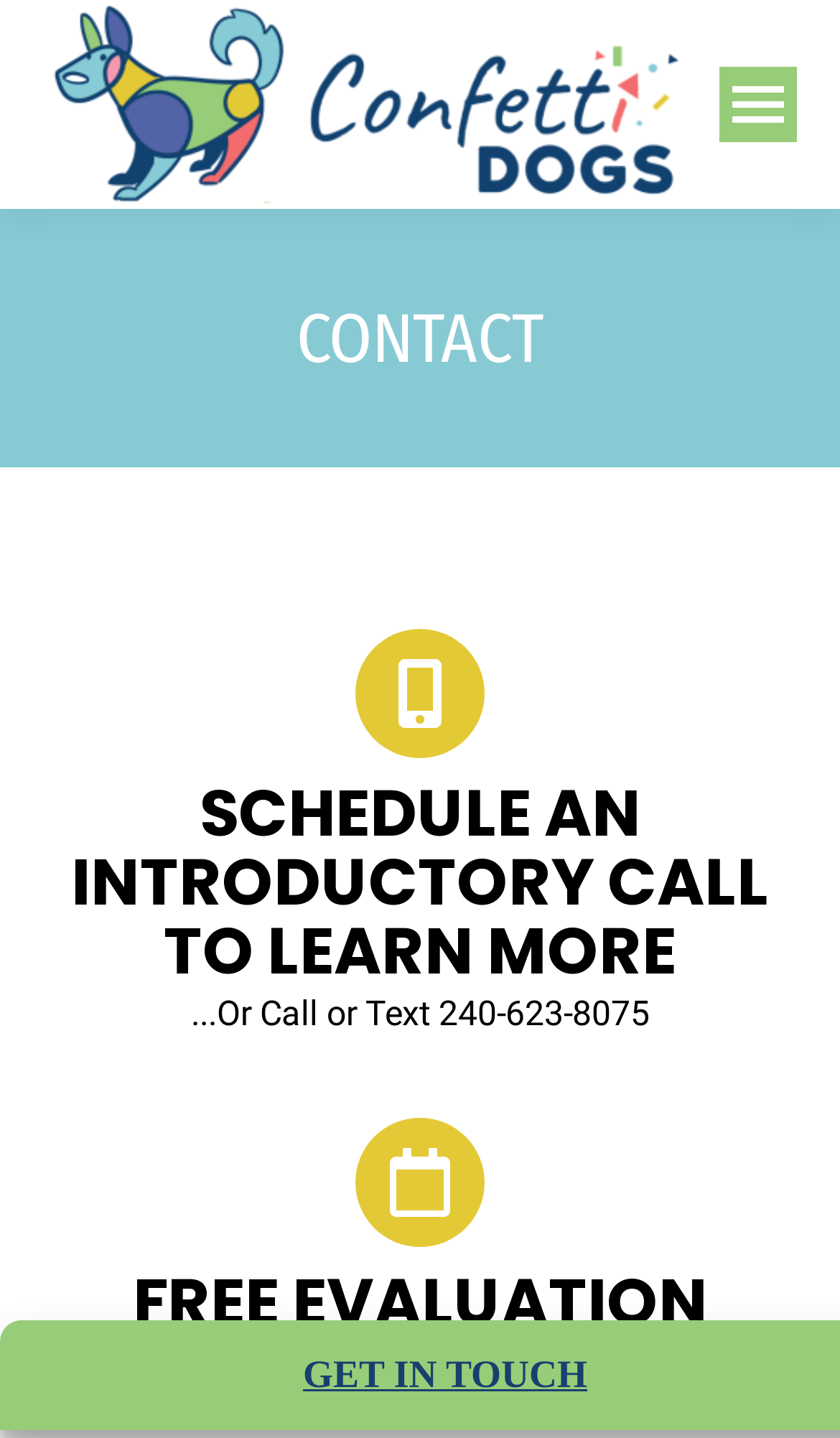Identify the bounding box of the UI element described as follows: "alt="Visible Network Labs"". Provide the coordinates as four float numbers in the range of 0 to 1 [left, top, right, bottom].

None